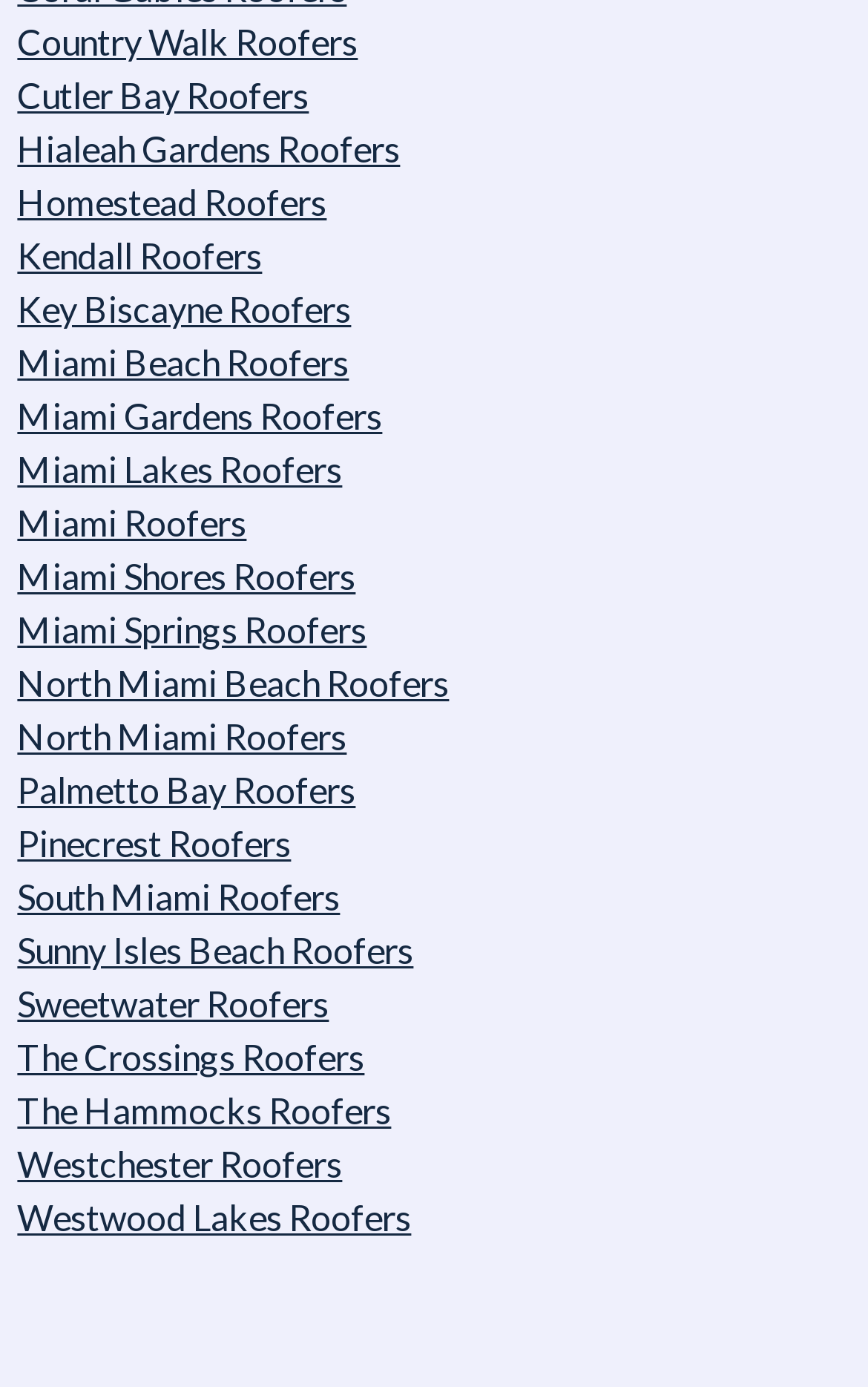Is there a location listed for 'The Crossings'?
Using the visual information, respond with a single word or phrase.

Yes